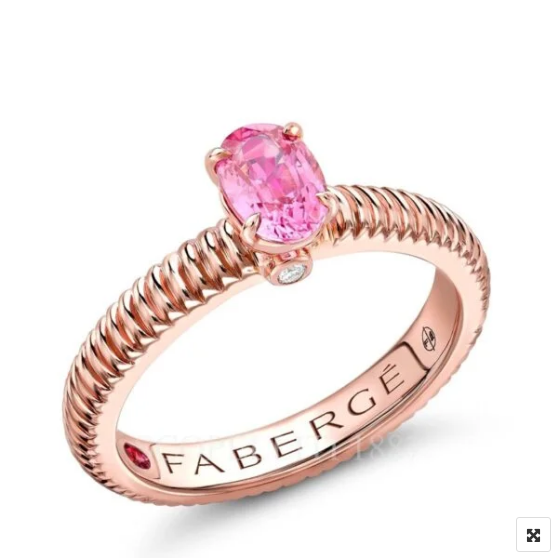What is hidden inside the band? Based on the screenshot, please respond with a single word or phrase.

A Mozambican ruby